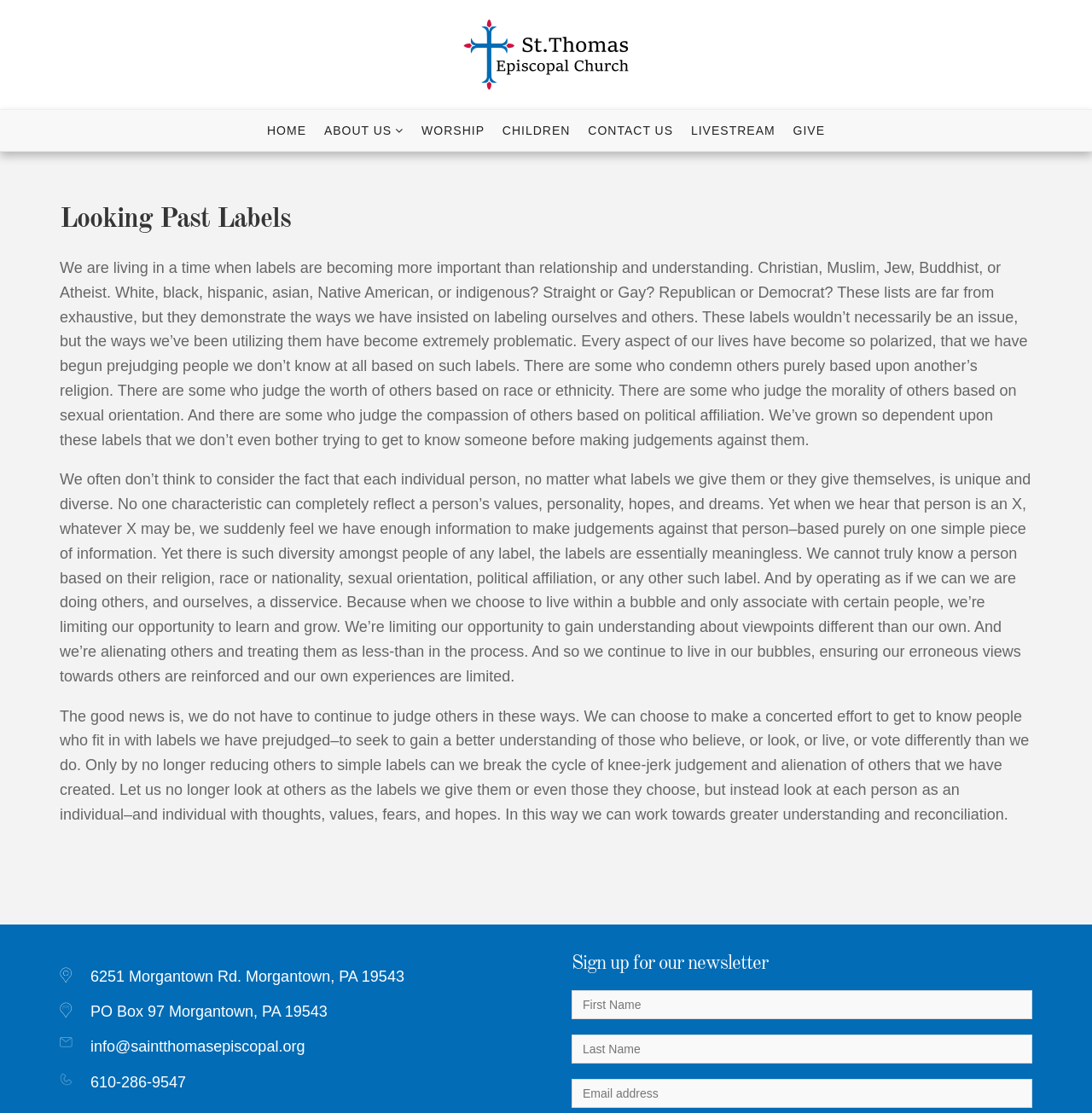Pinpoint the bounding box coordinates for the area that should be clicked to perform the following instruction: "Visit 'Forms and instructions'".

None